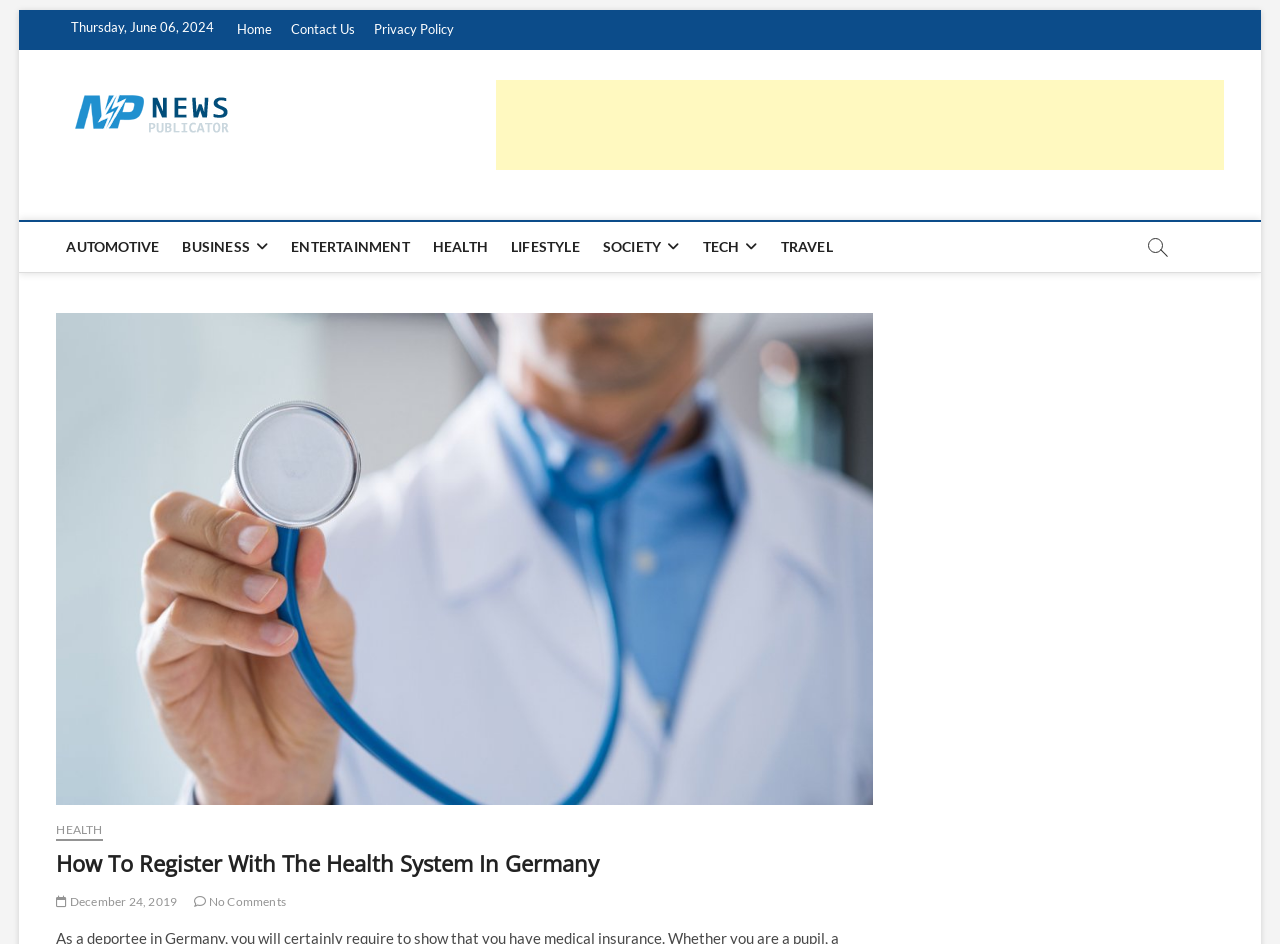Using the provided description Gallery, find the bounding box coordinates for the UI element. Provide the coordinates in (top-left x, top-left y, bottom-right x, bottom-right y) format, ensuring all values are between 0 and 1.

None